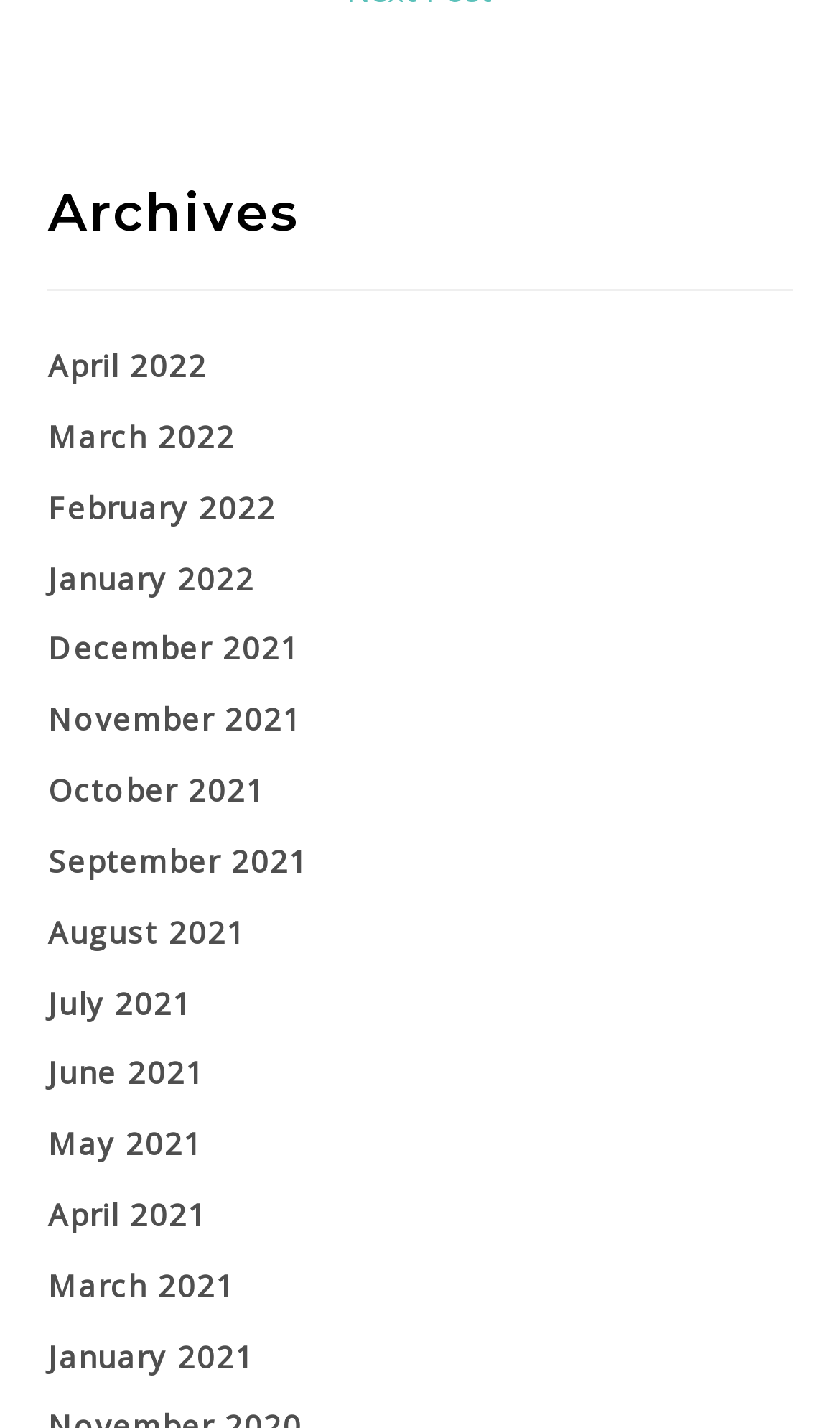Are the links sorted in chronological order?
From the screenshot, supply a one-word or short-phrase answer.

Yes